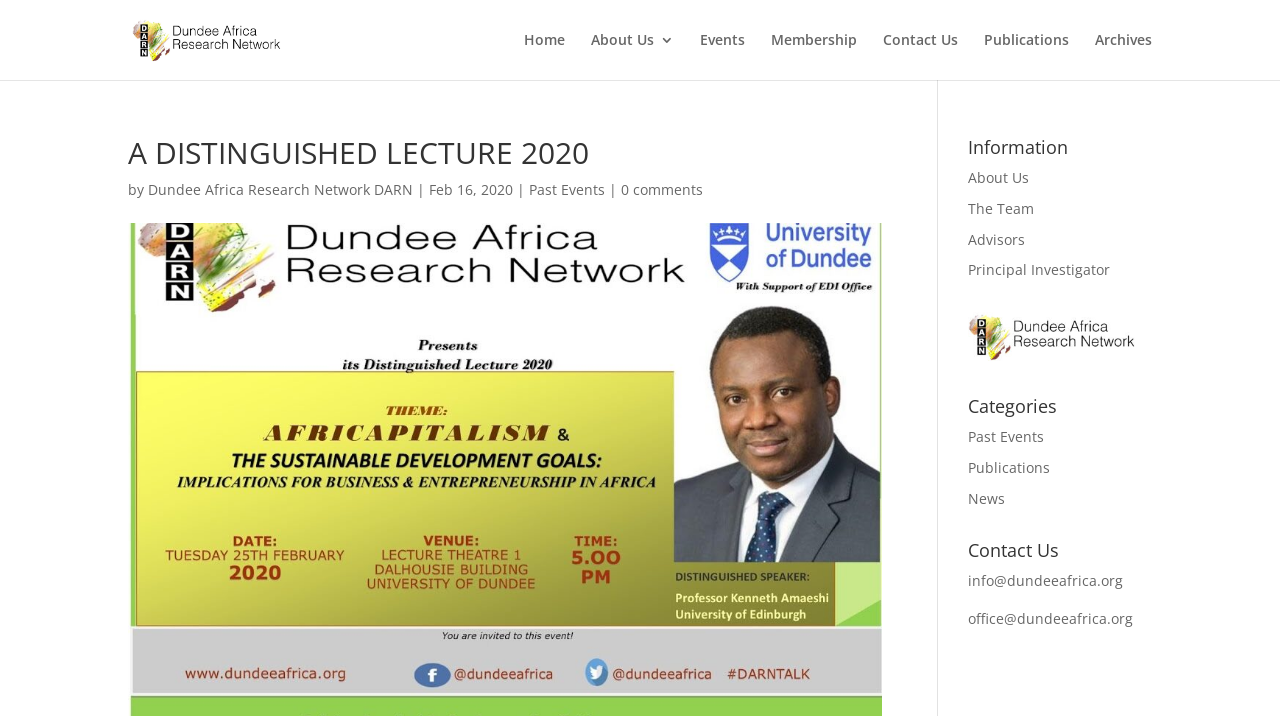Locate the bounding box coordinates of the segment that needs to be clicked to meet this instruction: "search for something".

[0.1, 0.0, 0.9, 0.001]